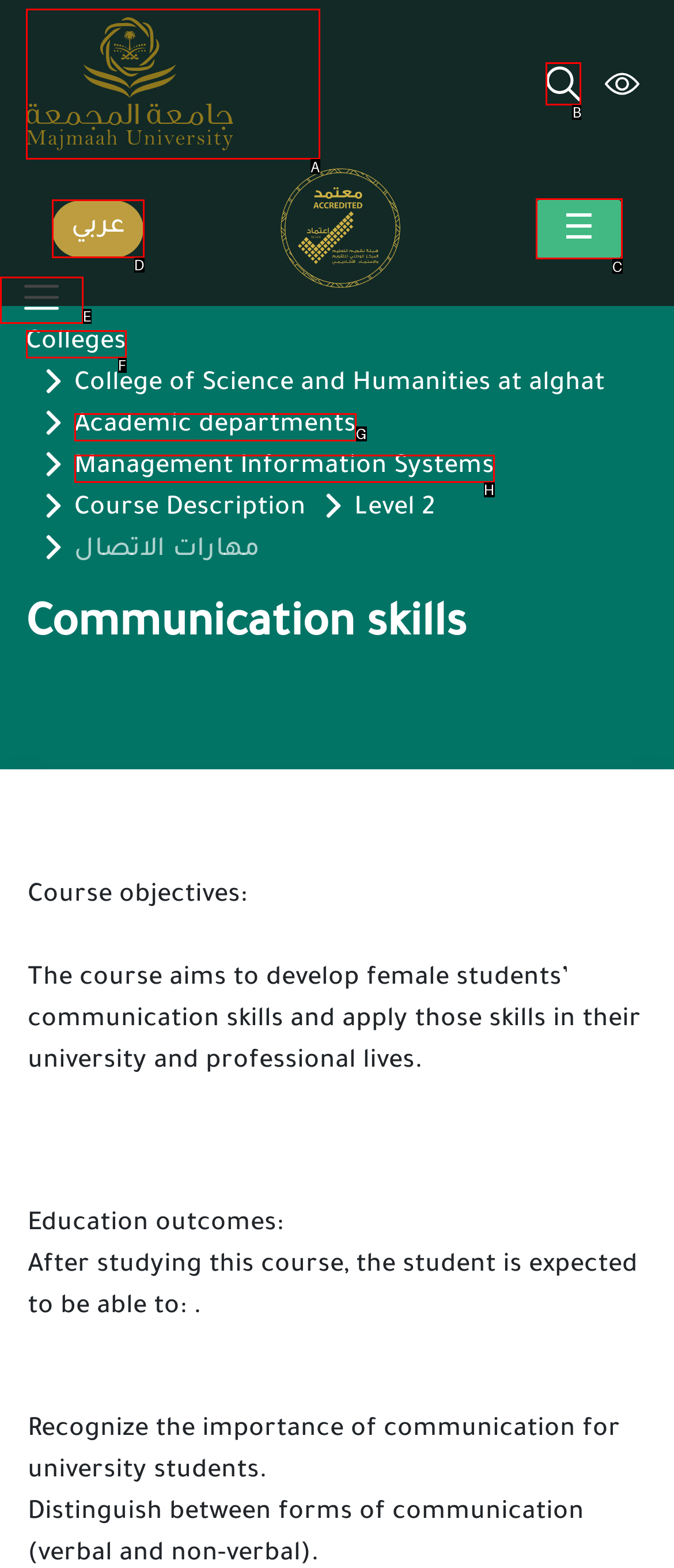Select the appropriate bounding box to fulfill the task: Click the 'Search' button Respond with the corresponding letter from the choices provided.

B